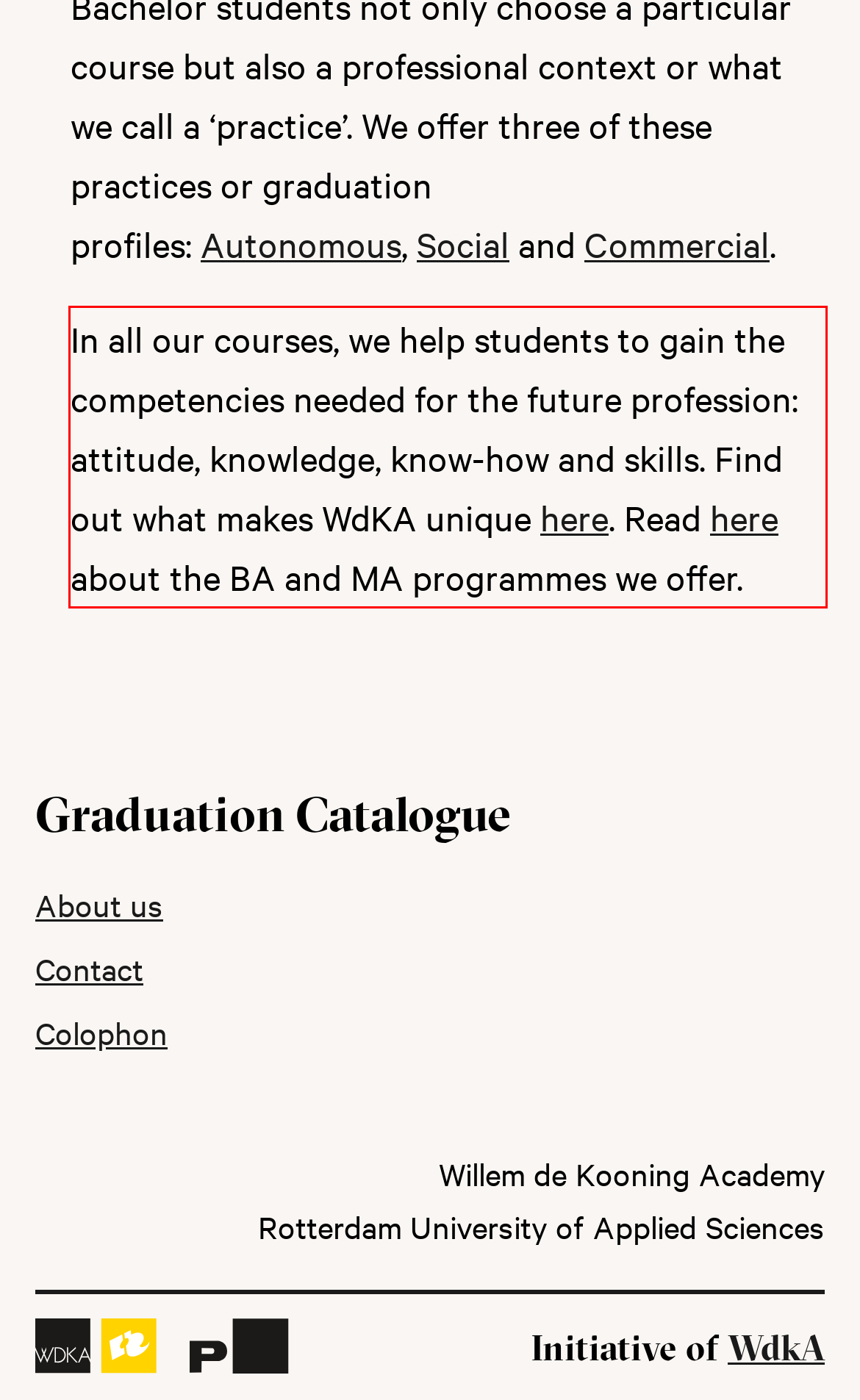Identify the text within the red bounding box on the webpage screenshot and generate the extracted text content.

In all our courses, we help students to gain the competencies needed for the future profession: attitude, knowledge, know-how and skills. Find out what makes WdKA unique here. Read here about the BA and MA programmes we offer.